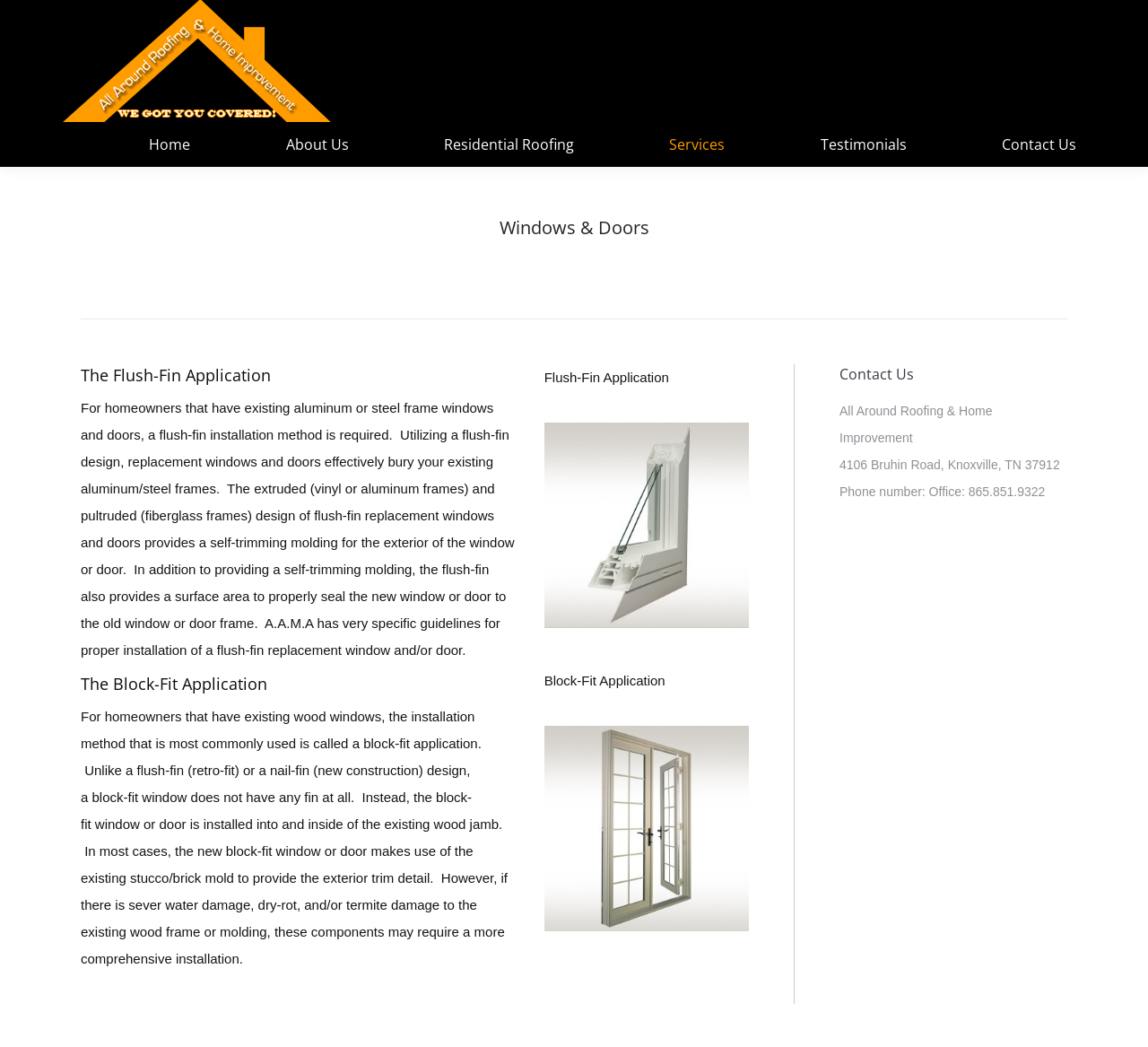Given the description of the UI element: "About Us", predict the bounding box coordinates in the form of [left, top, right, bottom], with each value being a float between 0 and 1.

[0.241, 0.125, 0.311, 0.151]